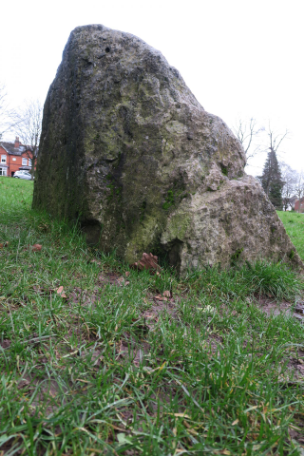Answer the following query concisely with a single word or phrase:
What is the atmosphere of the park like?

serene